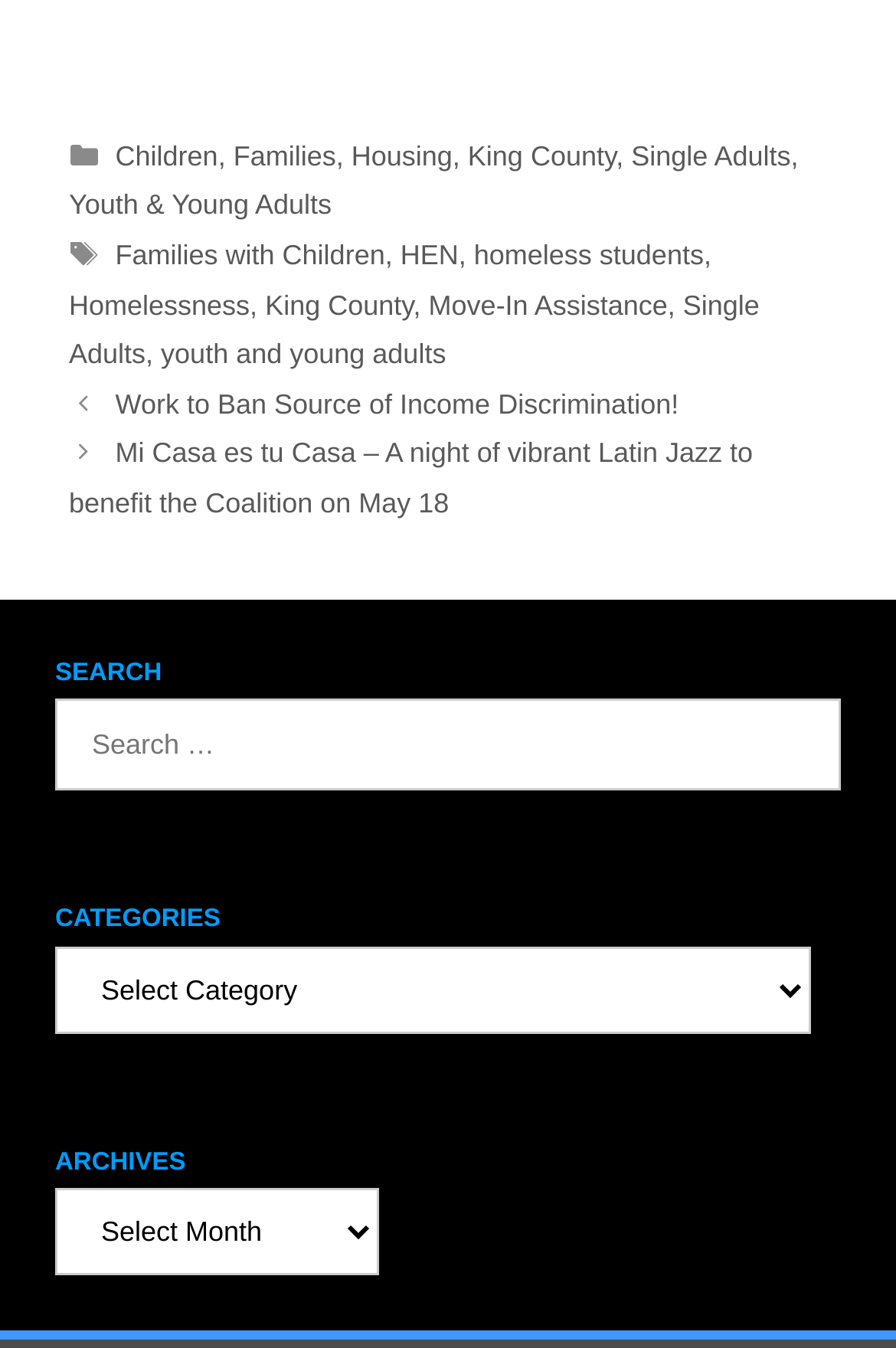Kindly determine the bounding box coordinates of the area that needs to be clicked to fulfill this instruction: "View archives".

[0.062, 0.881, 0.423, 0.946]